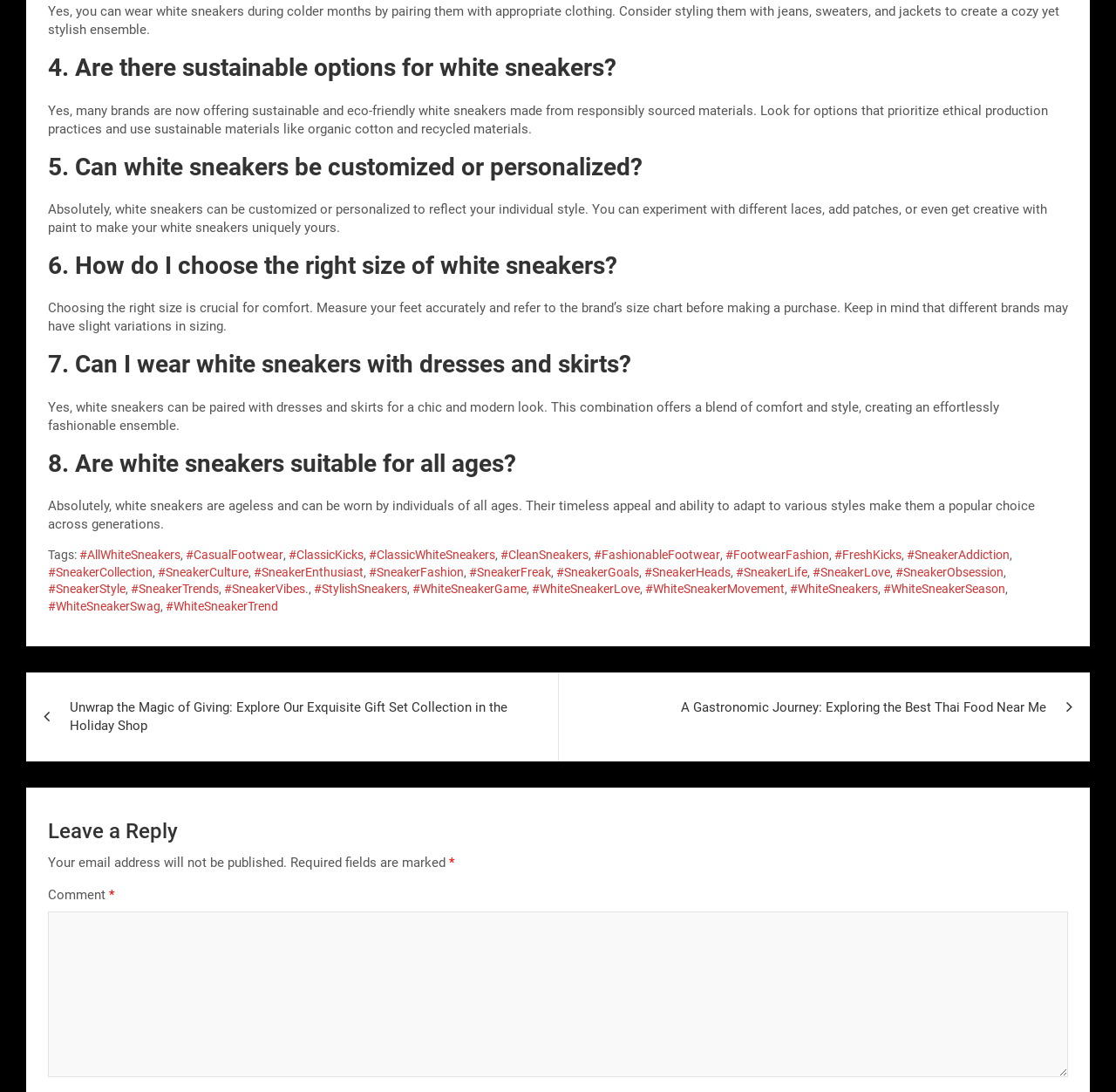Identify the bounding box coordinates of the part that should be clicked to carry out this instruction: "Click on the link to explore All White Sneakers".

[0.071, 0.501, 0.162, 0.517]